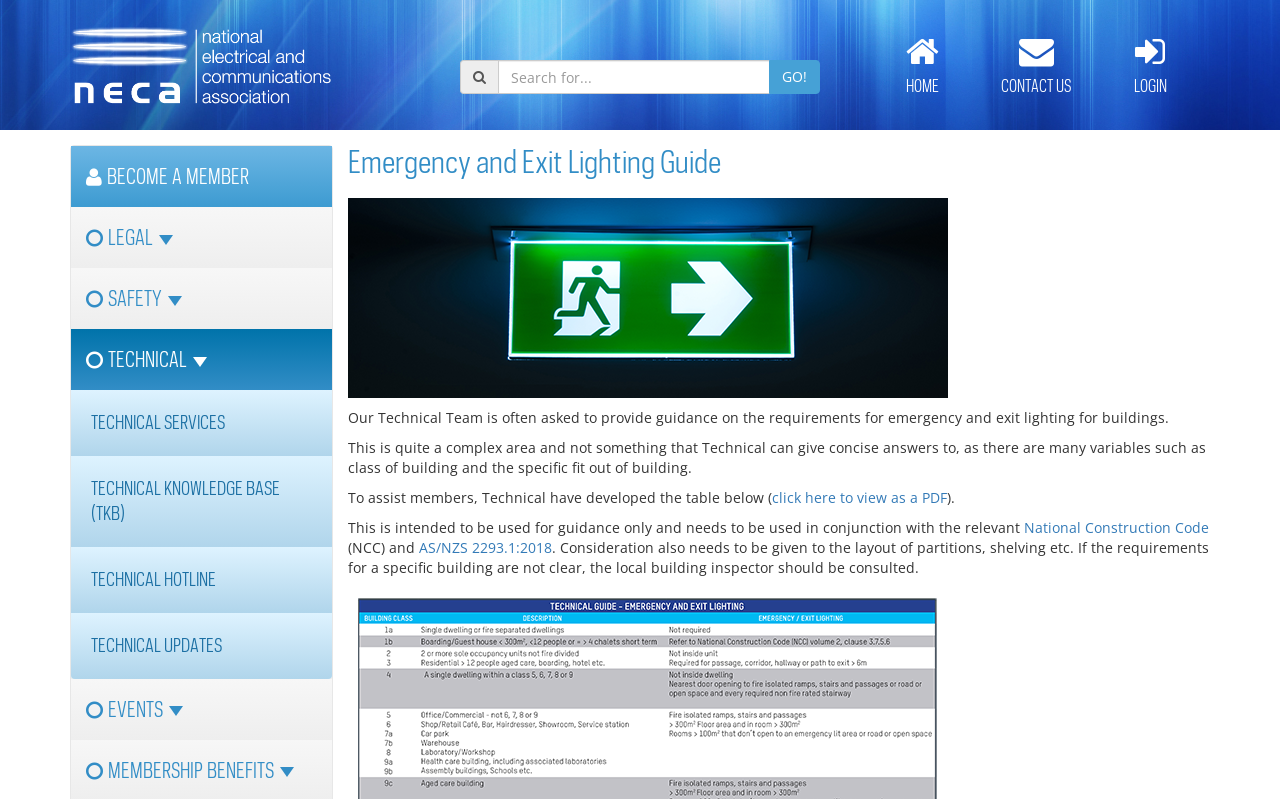Respond to the question with just a single word or phrase: 
Who developed this guide?

Technical Team